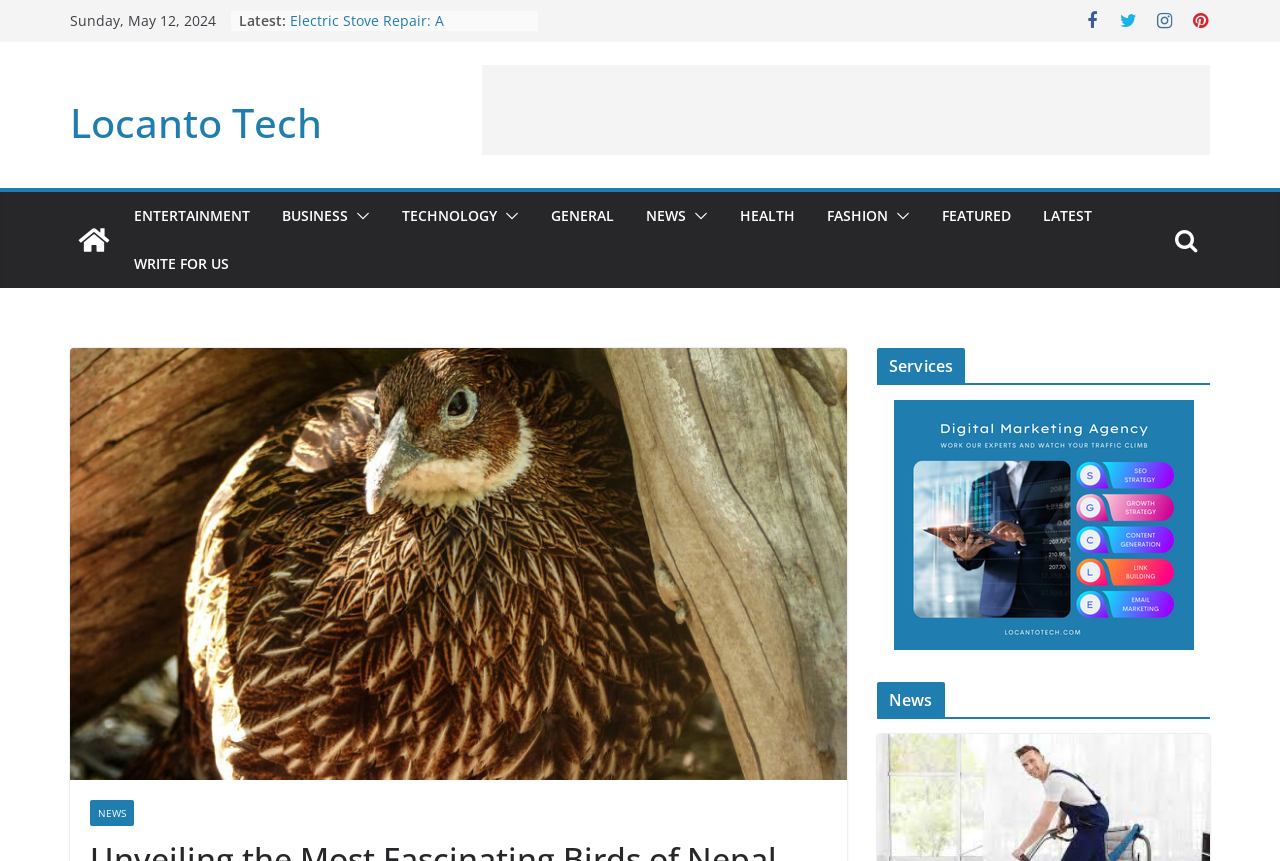Please find and give the text of the main heading on the webpage.

Unveiling the Most Fascinating Birds of Nepal